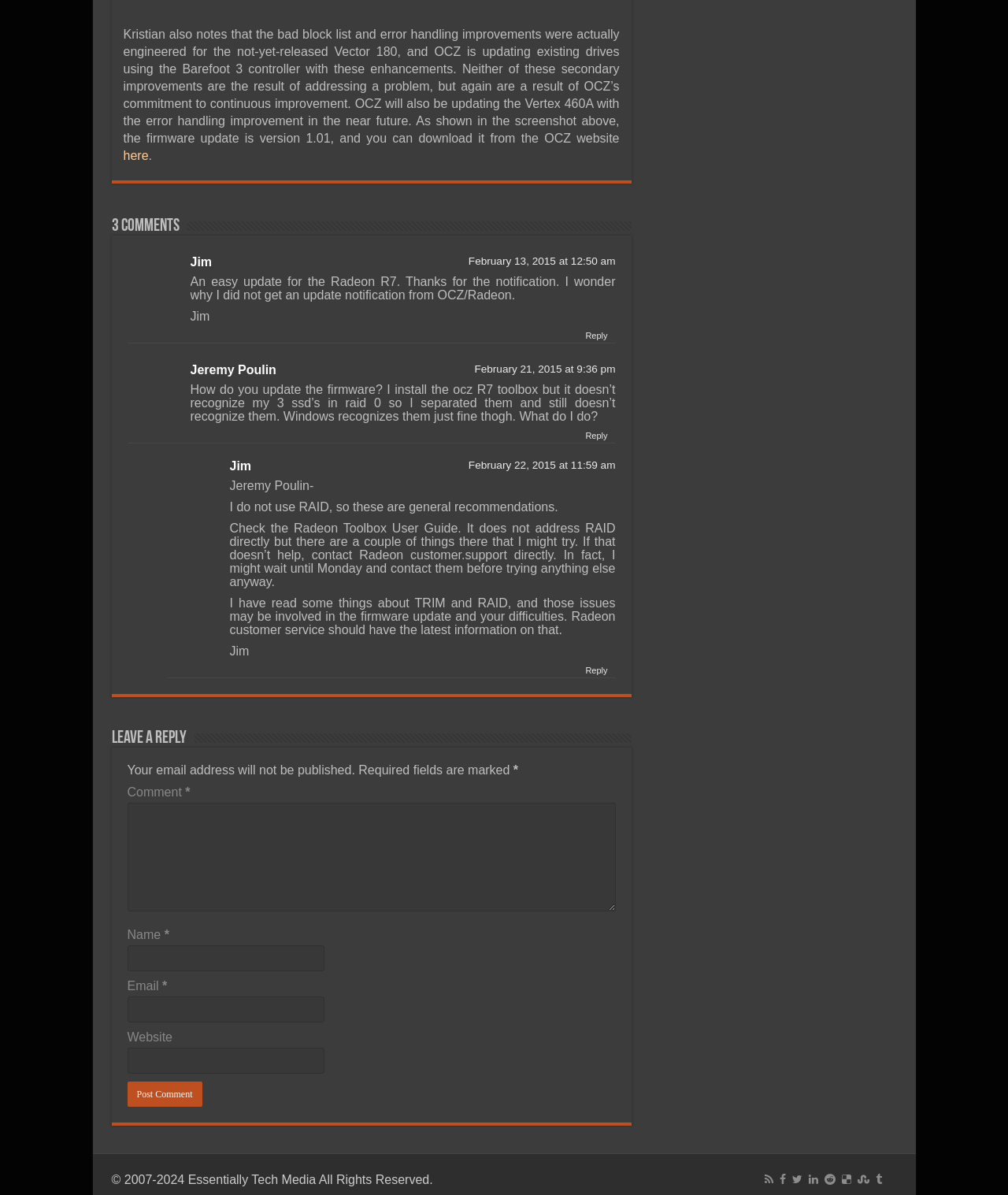Pinpoint the bounding box coordinates of the clickable area needed to execute the instruction: "Leave a comment". The coordinates should be specified as four float numbers between 0 and 1, i.e., [left, top, right, bottom].

[0.111, 0.474, 0.185, 0.489]